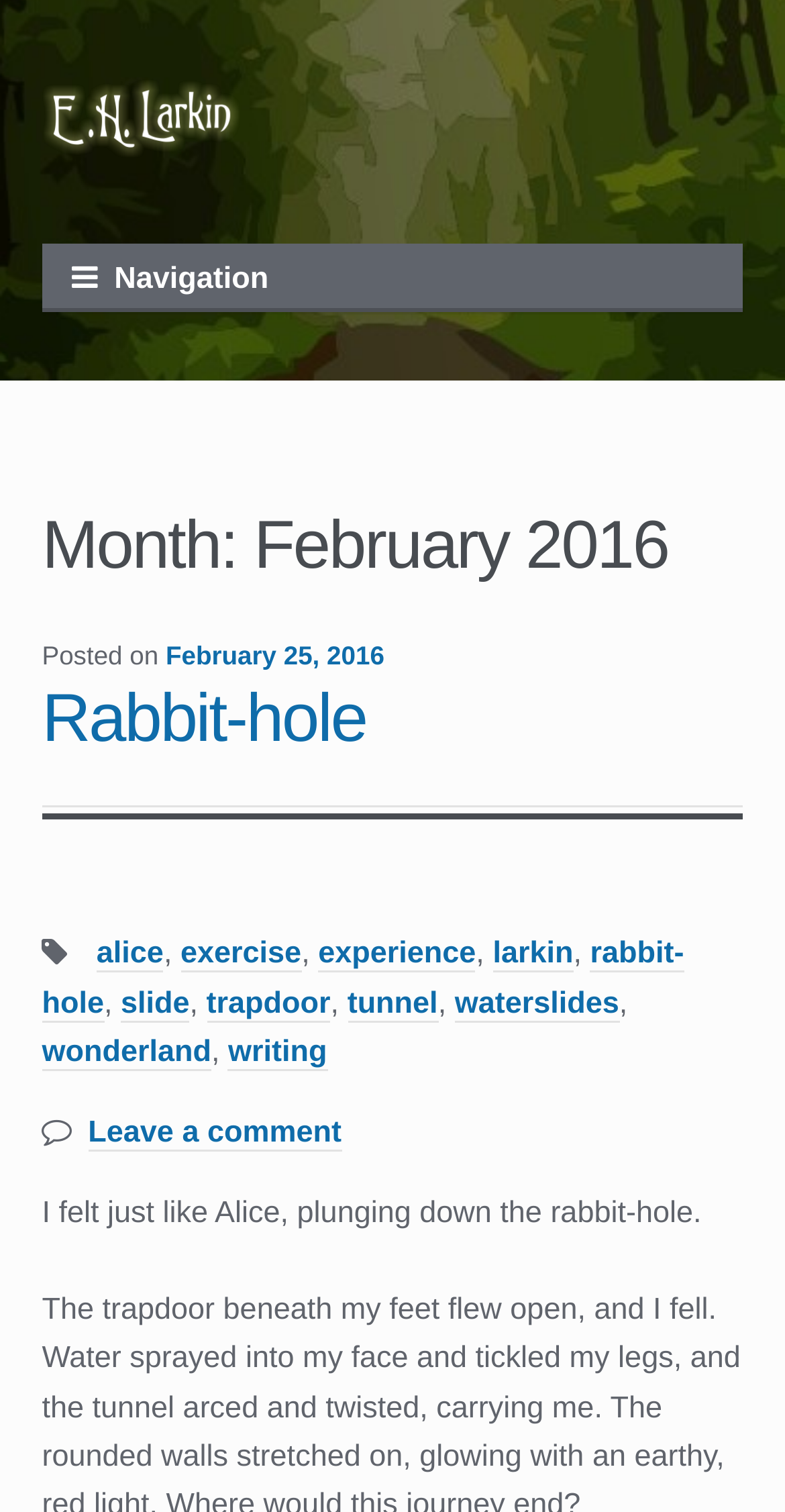Provide a brief response to the question using a single word or phrase: 
What is the title of the current month?

February 2016